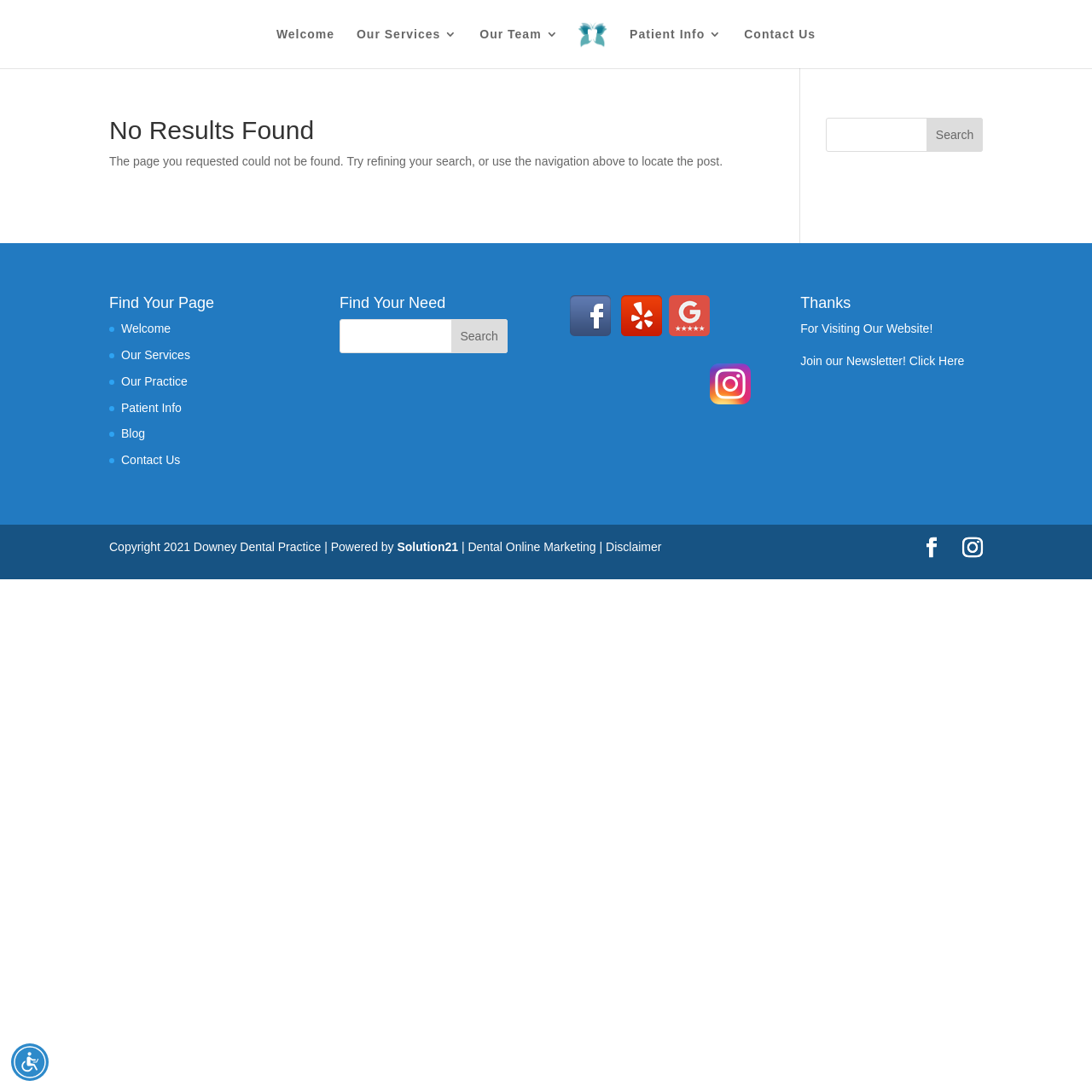Summarize the webpage with intricate details.

This webpage is a "Page not found" error page for Dr. Monica Puentes, DDS. At the top left corner, there is an "Accessibility Menu" button. Below it, there are six navigation links: "Welcome", "Our Services 3", "Our Team 3", "Dr. Monica Puentes, DDS", "Patient Info 3", and "Contact Us". The "Dr. Monica Puentes, DDS" link has an accompanying image.

In the main content area, there is an article section with a heading "No Results Found" and a paragraph of text explaining that the requested page could not be found. Below this, there is a search bar with a "Search" button.

On the right side of the page, there is a section with a heading "Find Your Page" and six links: "Welcome", "Our Services", "Our Practice", "Patient Info", "Blog", and "Contact Us". Below this, there is another section with a heading "Find Your Need" and a search bar with a "Search" button.

Further down, there are social media links with logos for Facebook, Yelp, and Instagram. There is also a section with a heading "Thanks" and a message "For Visiting Our Website!" with a call-to-action to join a newsletter and a "Click Here" link.

At the bottom of the page, there are copyright information and links to "Solution21" and "Dental Online Marketing" with a disclaimer. There are also two mysterious links with Unicode characters.